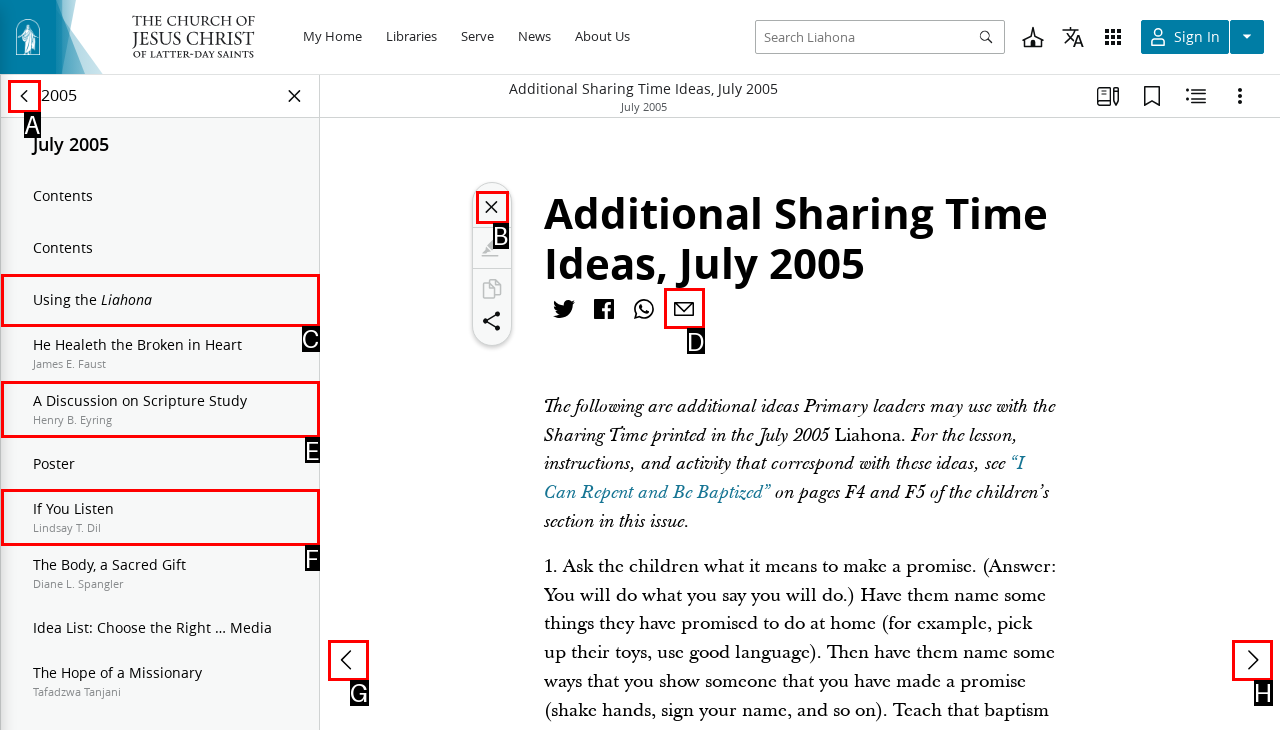Select the letter that corresponds to the UI element described as: title="Table of Contents"
Answer by providing the letter from the given choices.

A